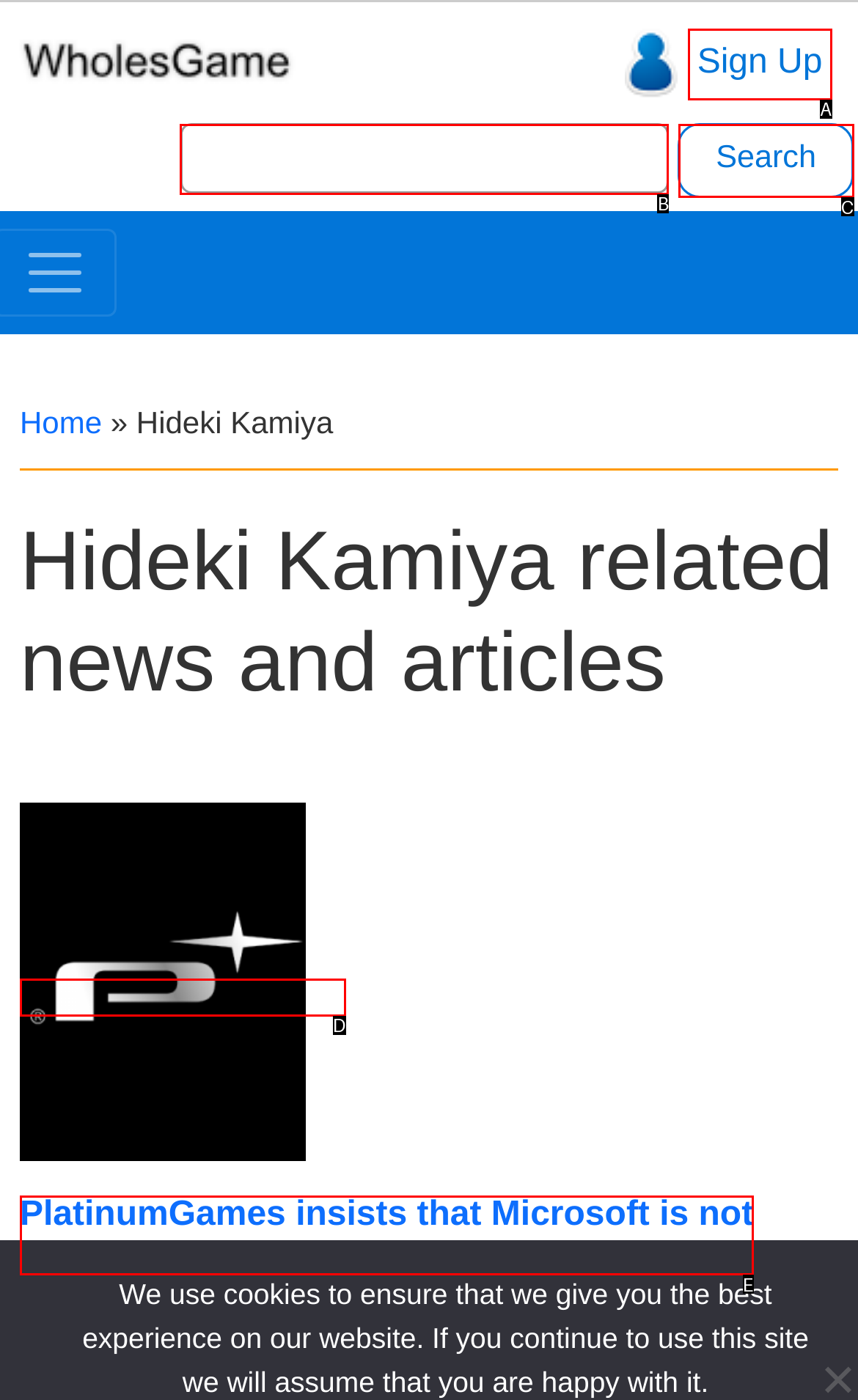Given the element description: CONTACT ME
Pick the letter of the correct option from the list.

None